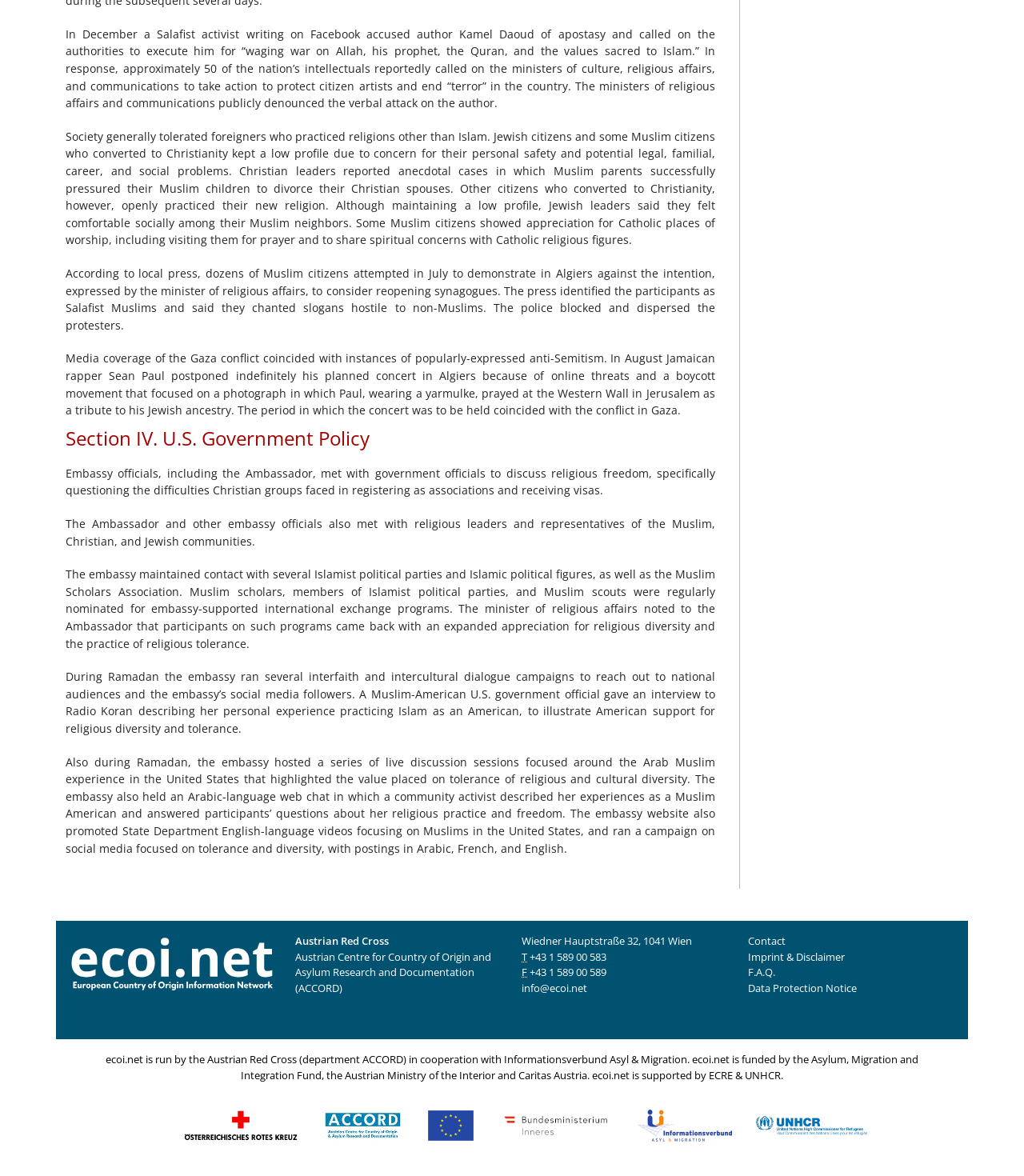Highlight the bounding box coordinates of the region I should click on to meet the following instruction: "view the FAQ page".

[0.73, 0.821, 0.757, 0.833]